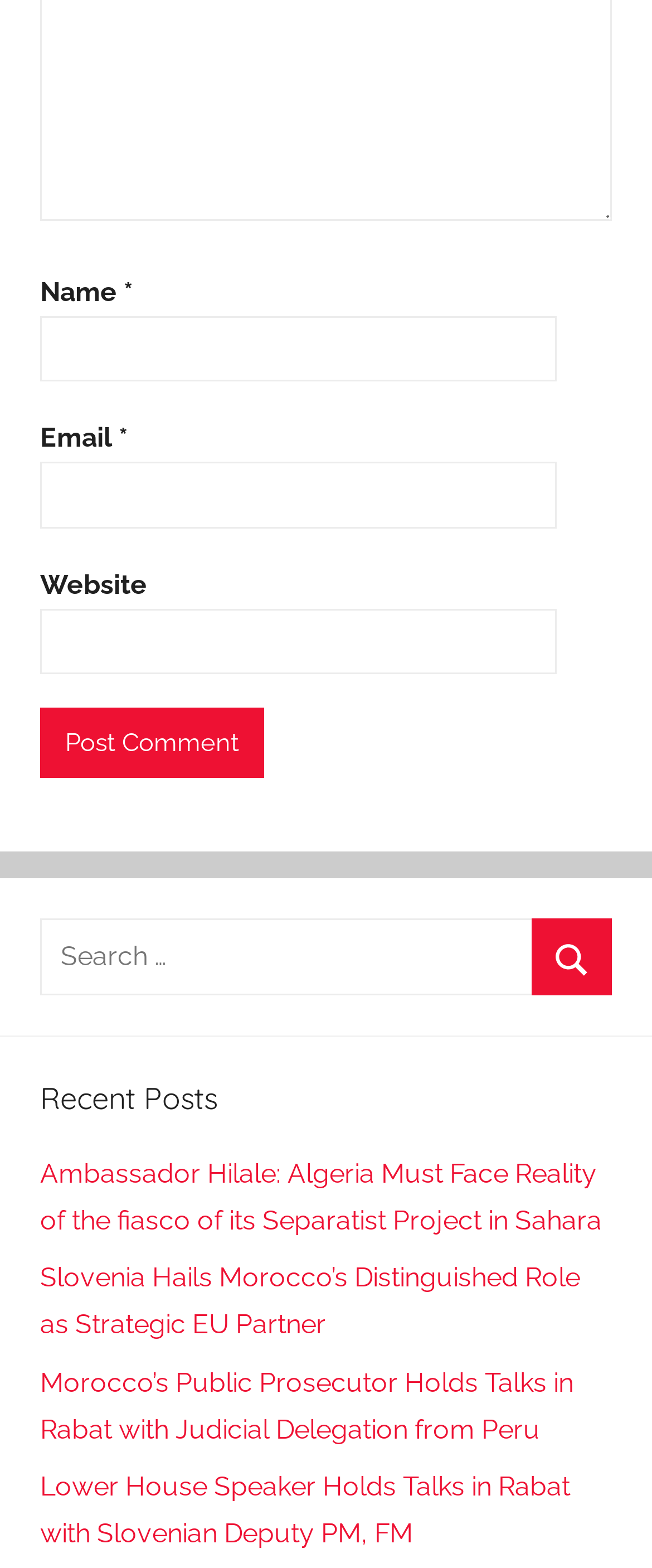Please find the bounding box coordinates of the clickable region needed to complete the following instruction: "Visit the website". The bounding box coordinates must consist of four float numbers between 0 and 1, i.e., [left, top, right, bottom].

[0.062, 0.388, 0.854, 0.43]